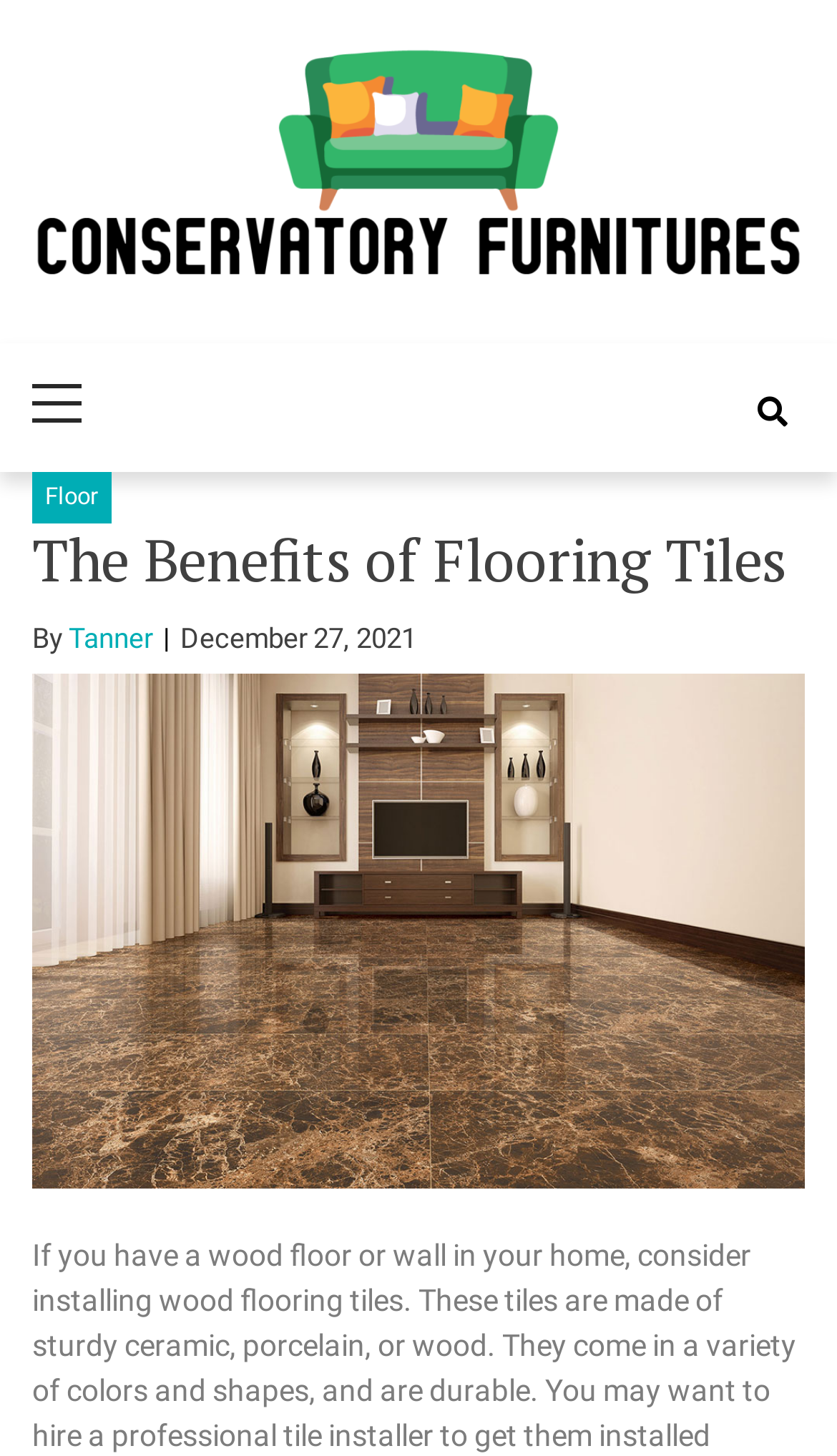Provide a thorough and detailed response to the question by examining the image: 
What is the category of the link with the icon ''?

The link with the icon '' is categorized under 'Floor', which can be found by traversing the link's parent elements.